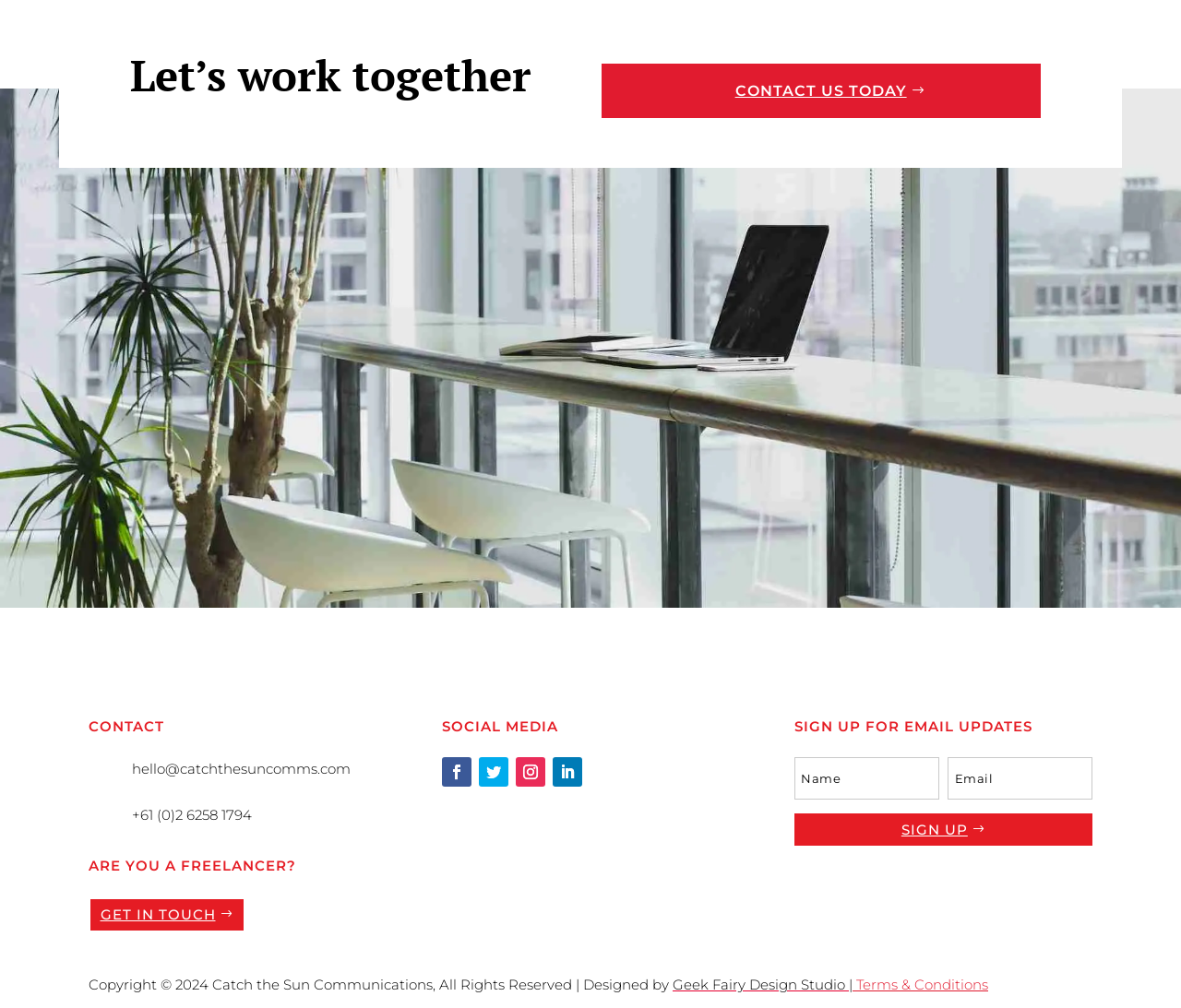Find the bounding box coordinates corresponding to the UI element with the description: "Sign up". The coordinates should be formatted as [left, top, right, bottom], with values as floats between 0 and 1.

[0.673, 0.807, 0.925, 0.839]